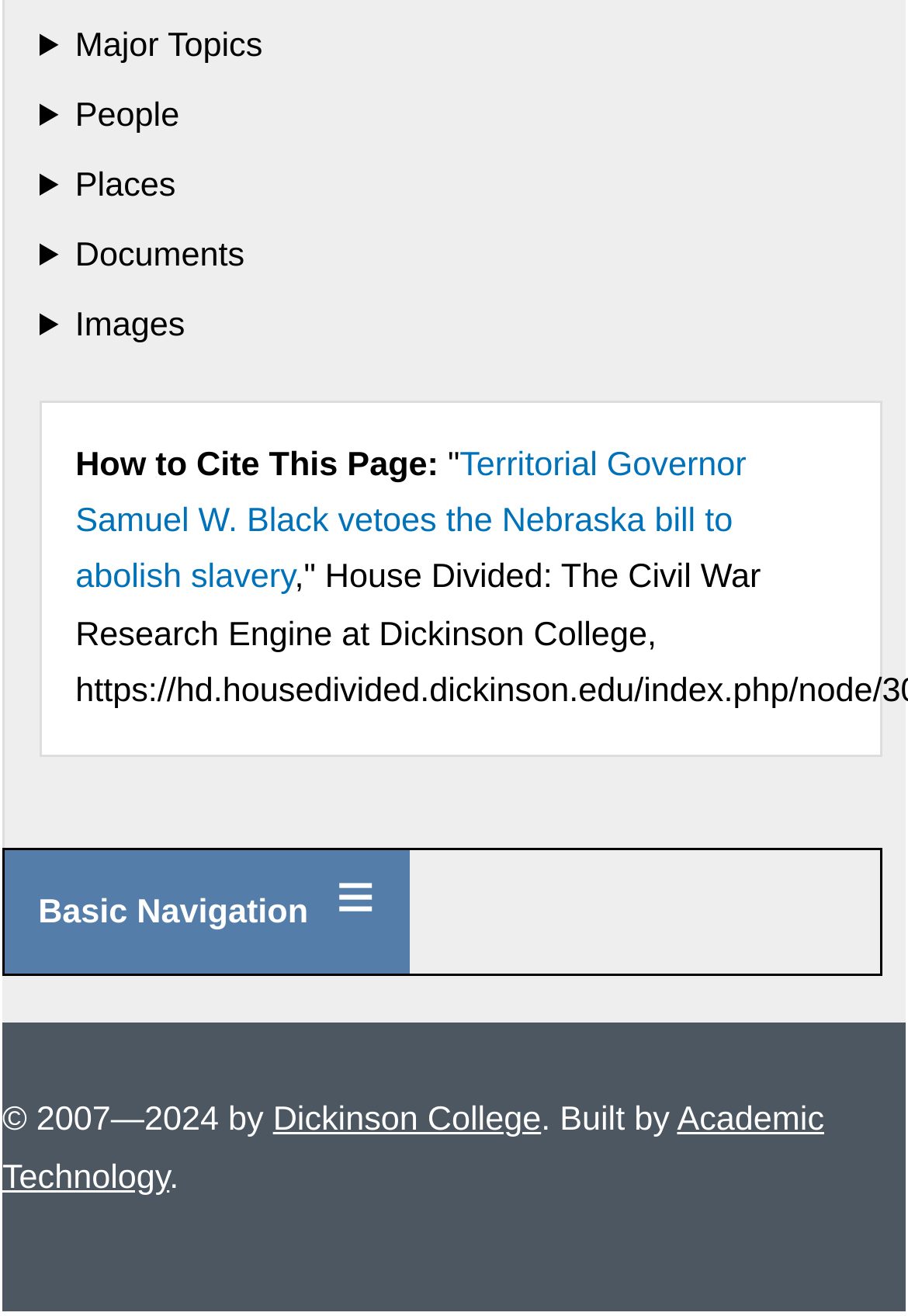Give a one-word or short phrase answer to the question: 
What is the purpose of the 'How to Cite This Page:' section?

To provide citation information